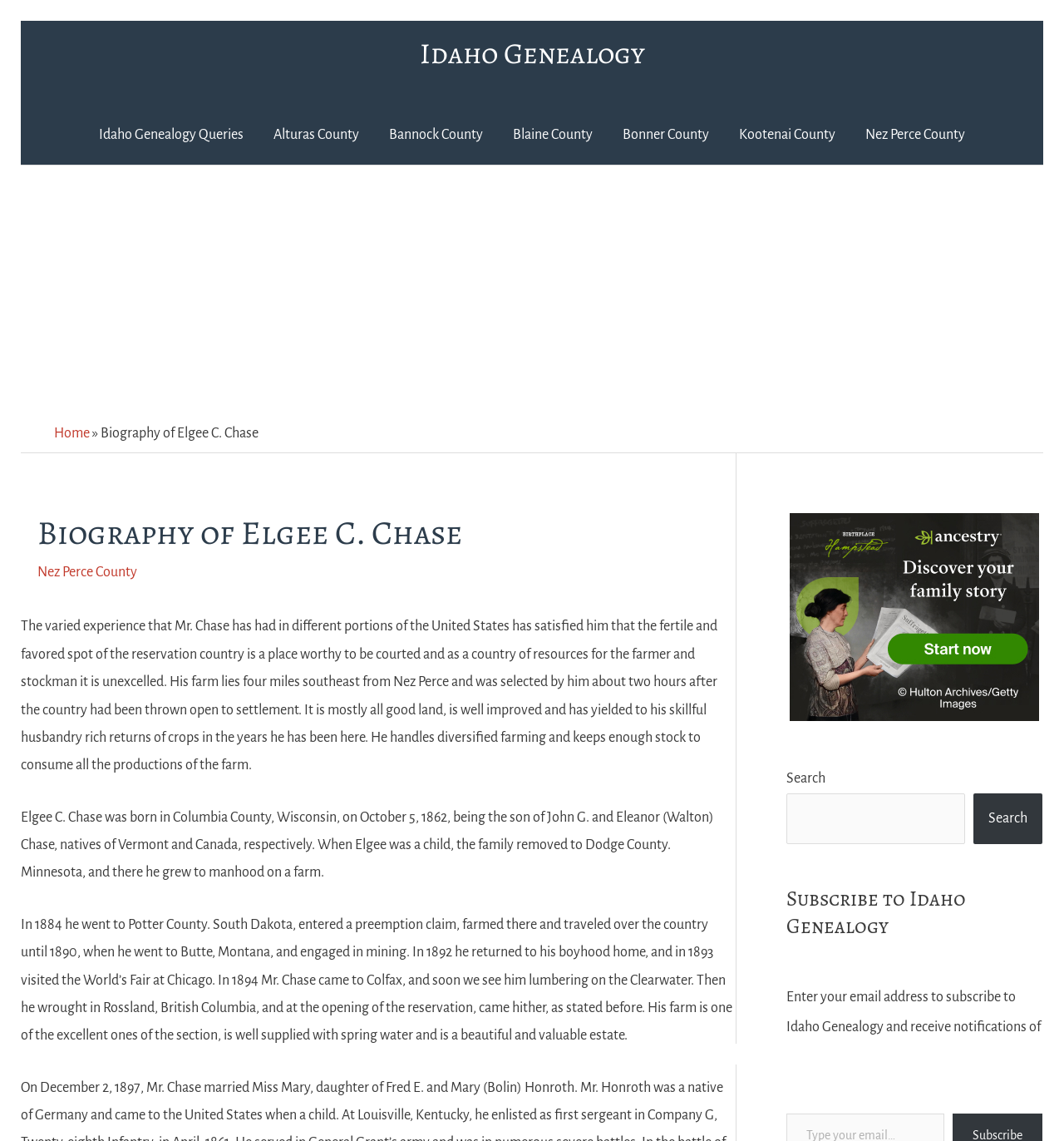Please identify the bounding box coordinates of the element on the webpage that should be clicked to follow this instruction: "Visit 'Nez Perce County'". The bounding box coordinates should be given as four float numbers between 0 and 1, formatted as [left, top, right, bottom].

[0.035, 0.495, 0.129, 0.508]